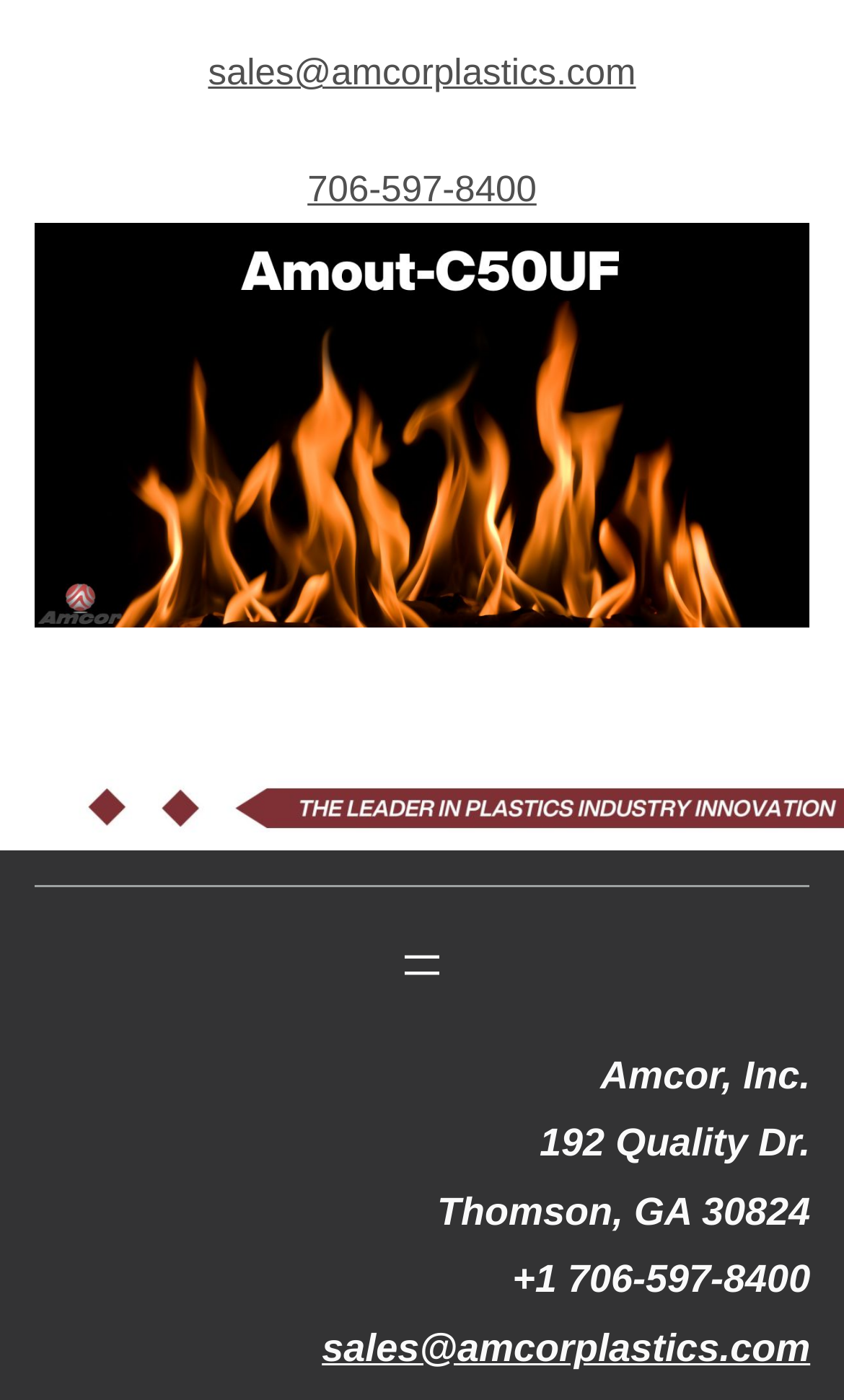What is the company's email address?
Answer briefly with a single word or phrase based on the image.

sales@amcorplastics.com